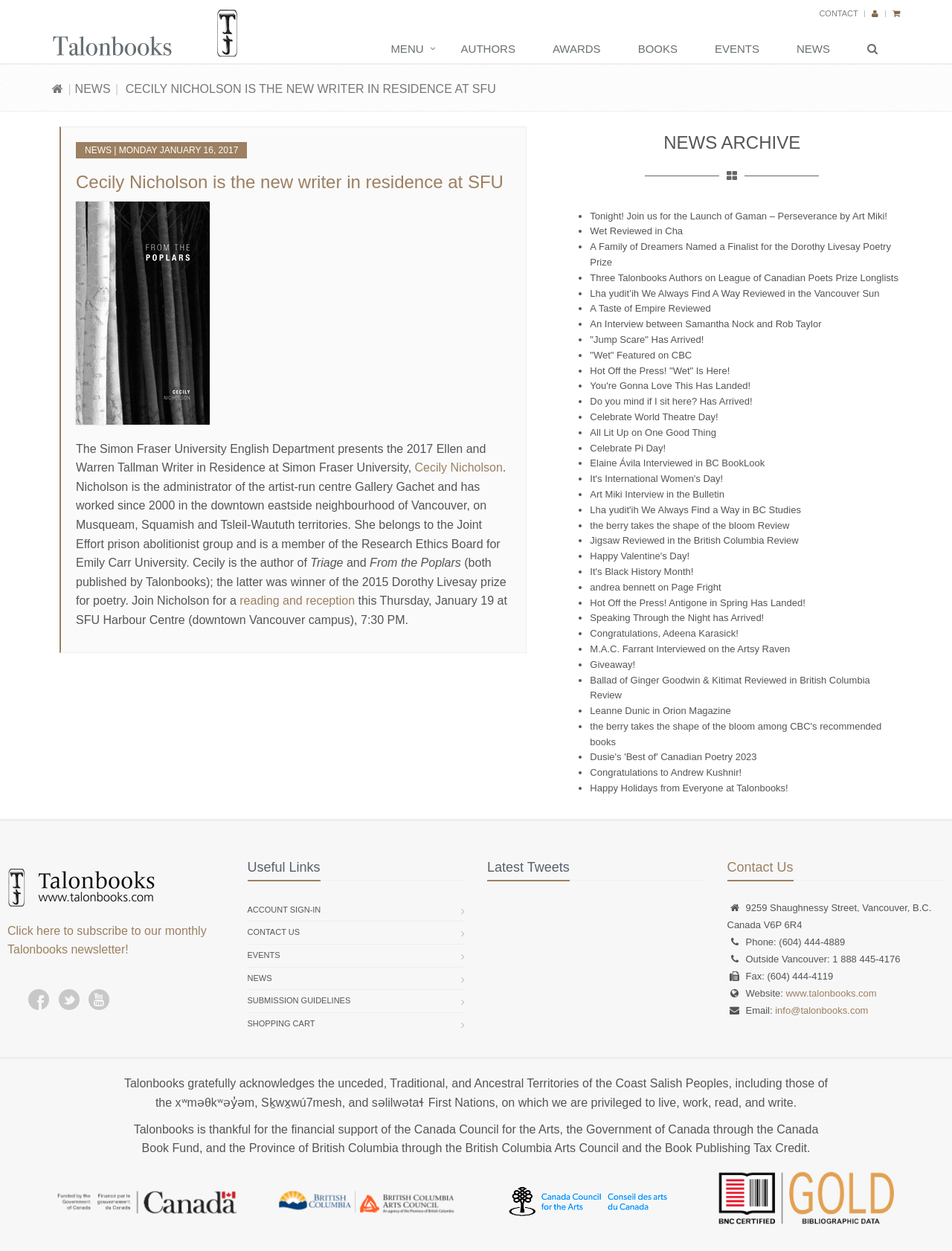How many news archive items are listed on the webpage?
Please answer the question with as much detail as possible using the screenshot.

The answer can be found by counting the number of list marker elements that precede each news archive item, which indicates that there are 19 news archive items listed on the webpage.